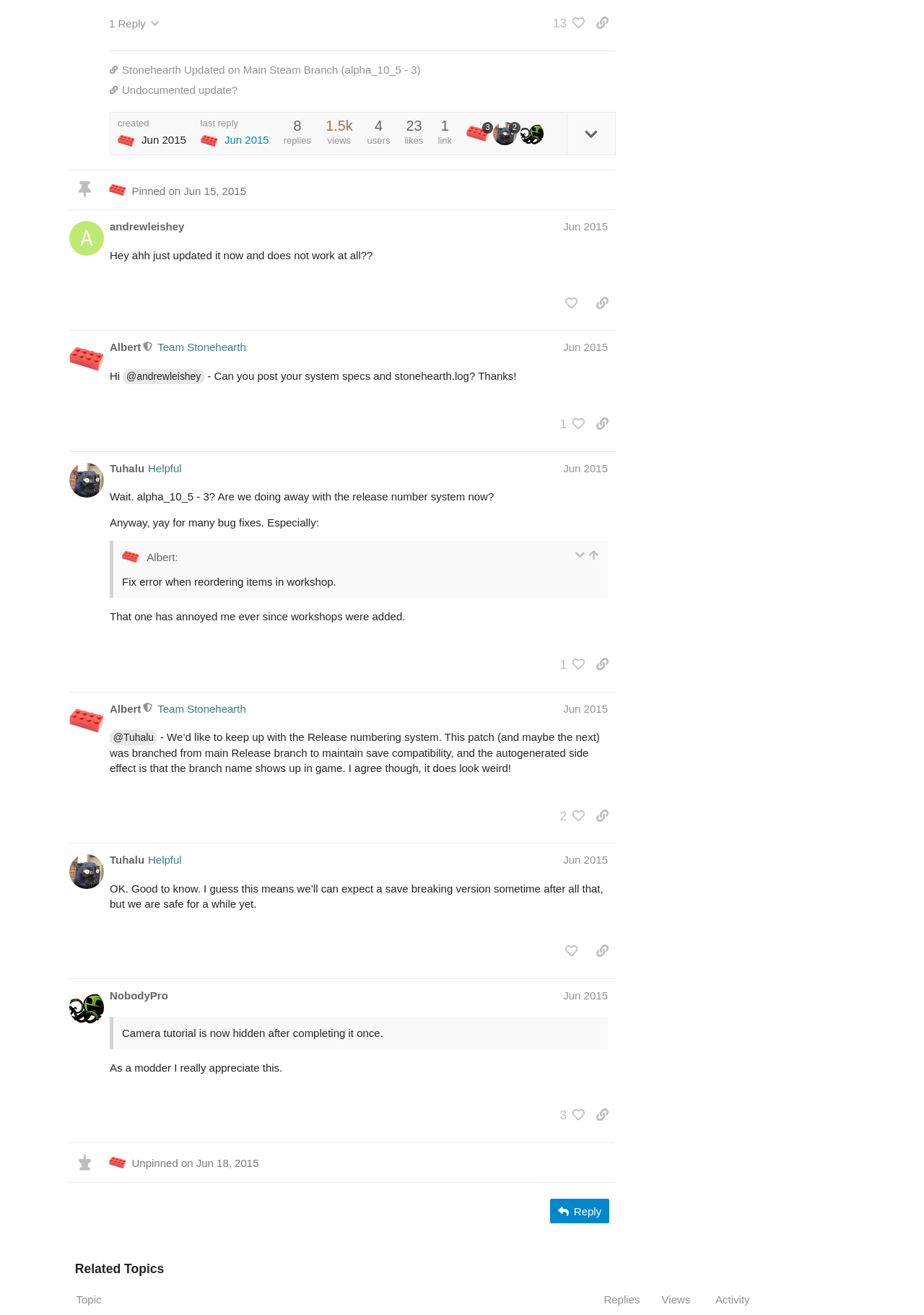Examine the screenshot and answer the question in as much detail as possible: What is the date of the last reply?

The answer can be found in the link element with the text 'last reply Jun 2015'.